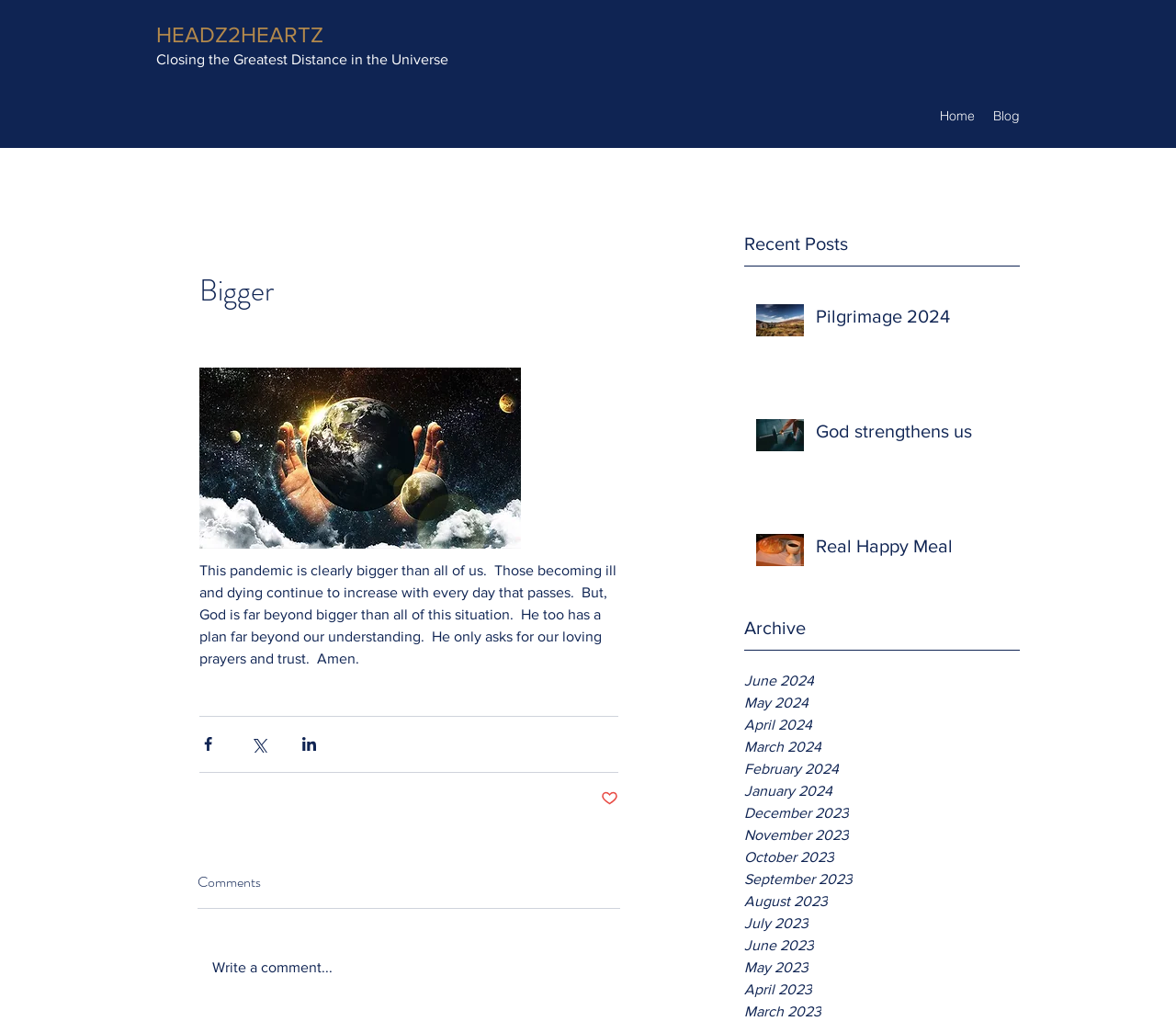Please identify the bounding box coordinates of the element I should click to complete this instruction: 'Share the current post via Facebook'. The coordinates should be given as four float numbers between 0 and 1, like this: [left, top, right, bottom].

[0.17, 0.72, 0.184, 0.737]